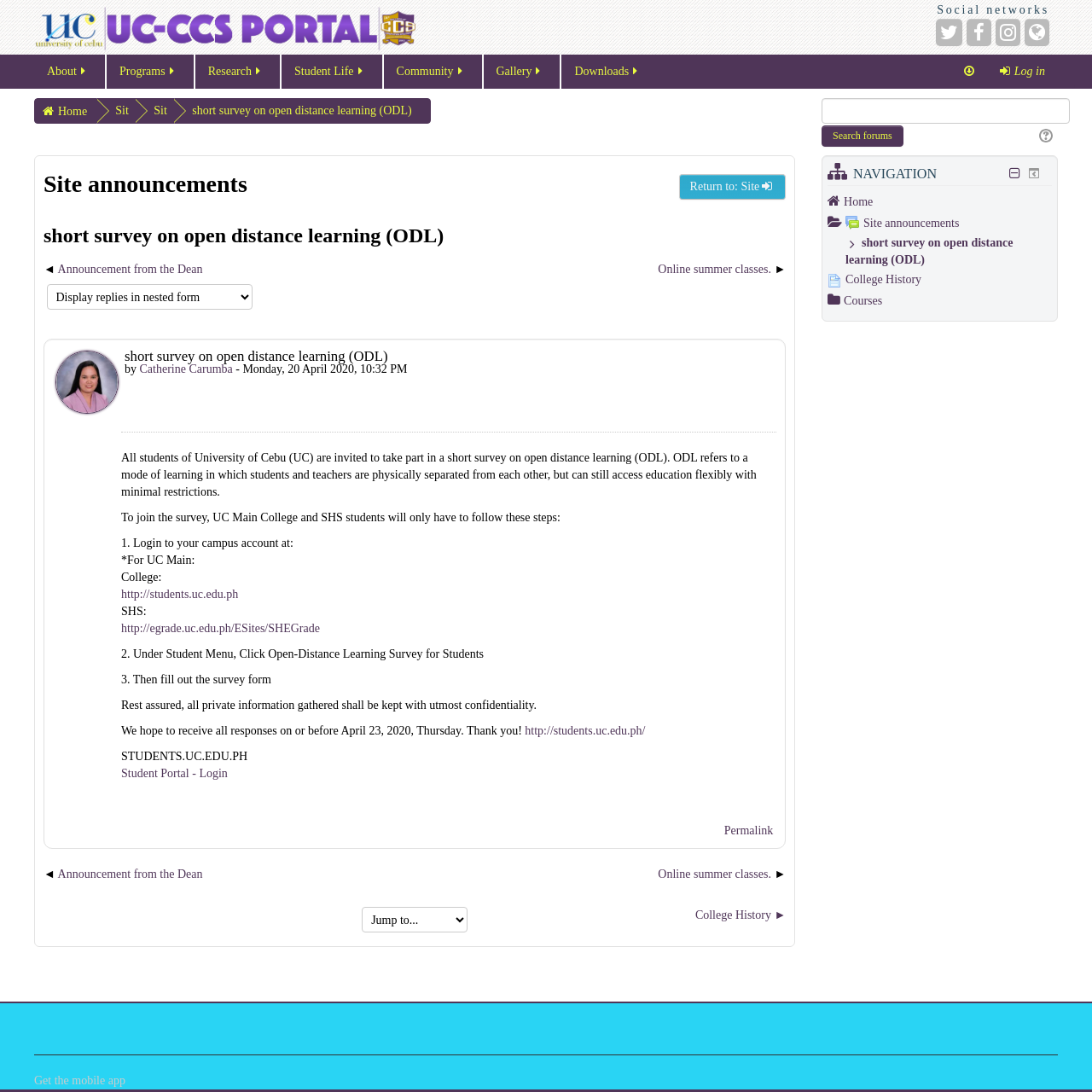Please give a short response to the question using one word or a phrase:
Who is the author of the short survey?

Catherine Carumba